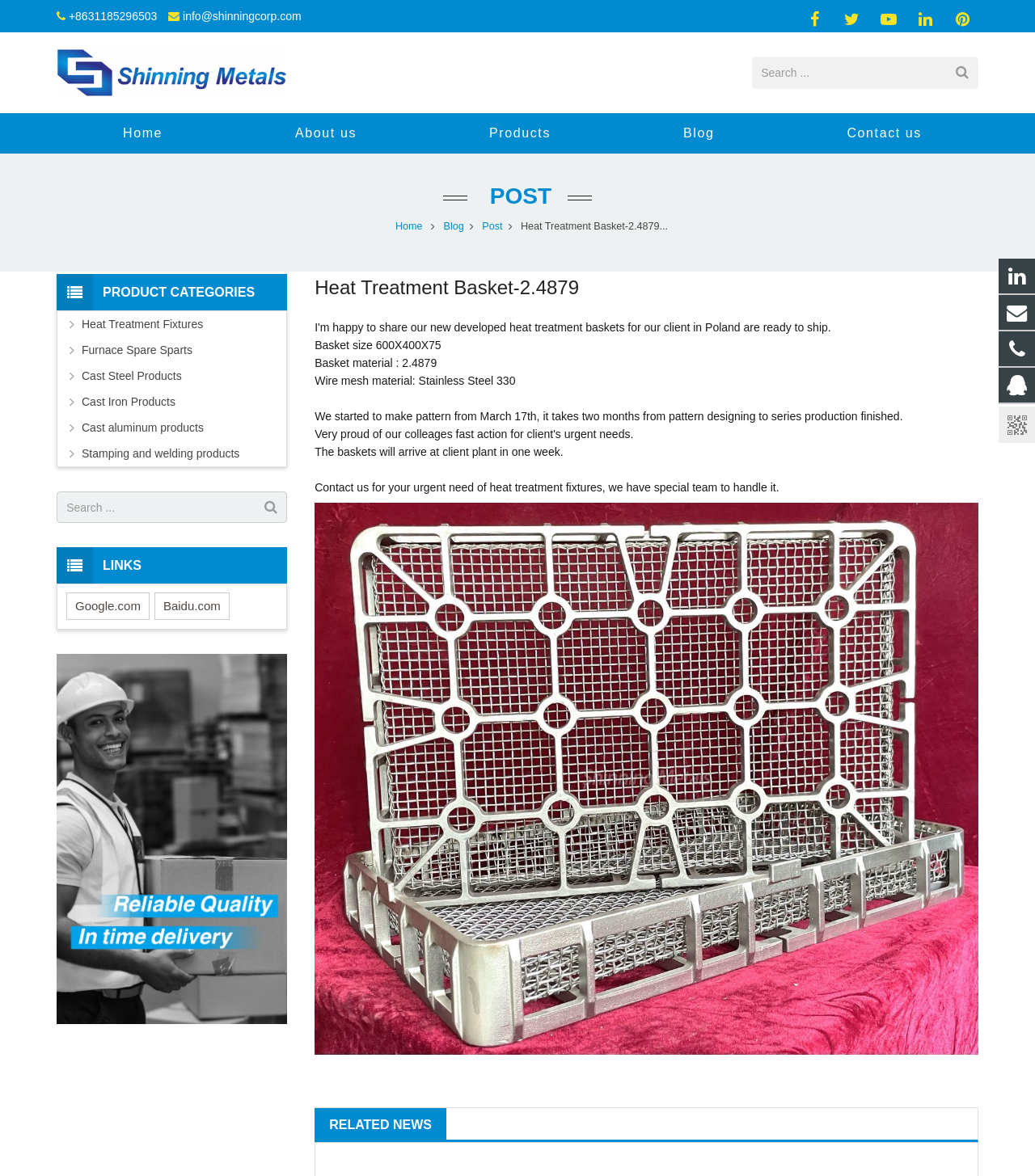What is the company name displayed on the top left?
Based on the image, please offer an in-depth response to the question.

I found the company name by looking at the image element with the bounding box coordinates [0.055, 0.041, 0.277, 0.082] which contains the text 'Hebei Shinning Metals Co., Ltd.'.